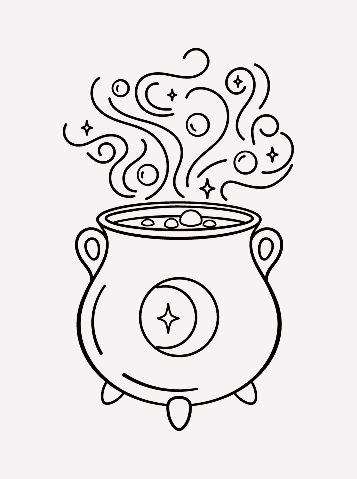Elaborate on the details you observe in the image.

The image features a whimsical cauldron, intricately designed with a round body and three sturdy legs. Above the cauldron, swirling lines and circular orbs represent magical steam or vapor, giving the impression of an enchanting potion in the brewing process. The cauldron itself is adorned with a crescent moon design on its front, emphasizing its mystical theme. This visual aligns perfectly with the surrounding context discussing alchemy, where potions and transformative substances are central to the practice. The overall aesthetic evokes a sense of wonder and creativity, inviting viewers to explore the enchanting world of potion-making.